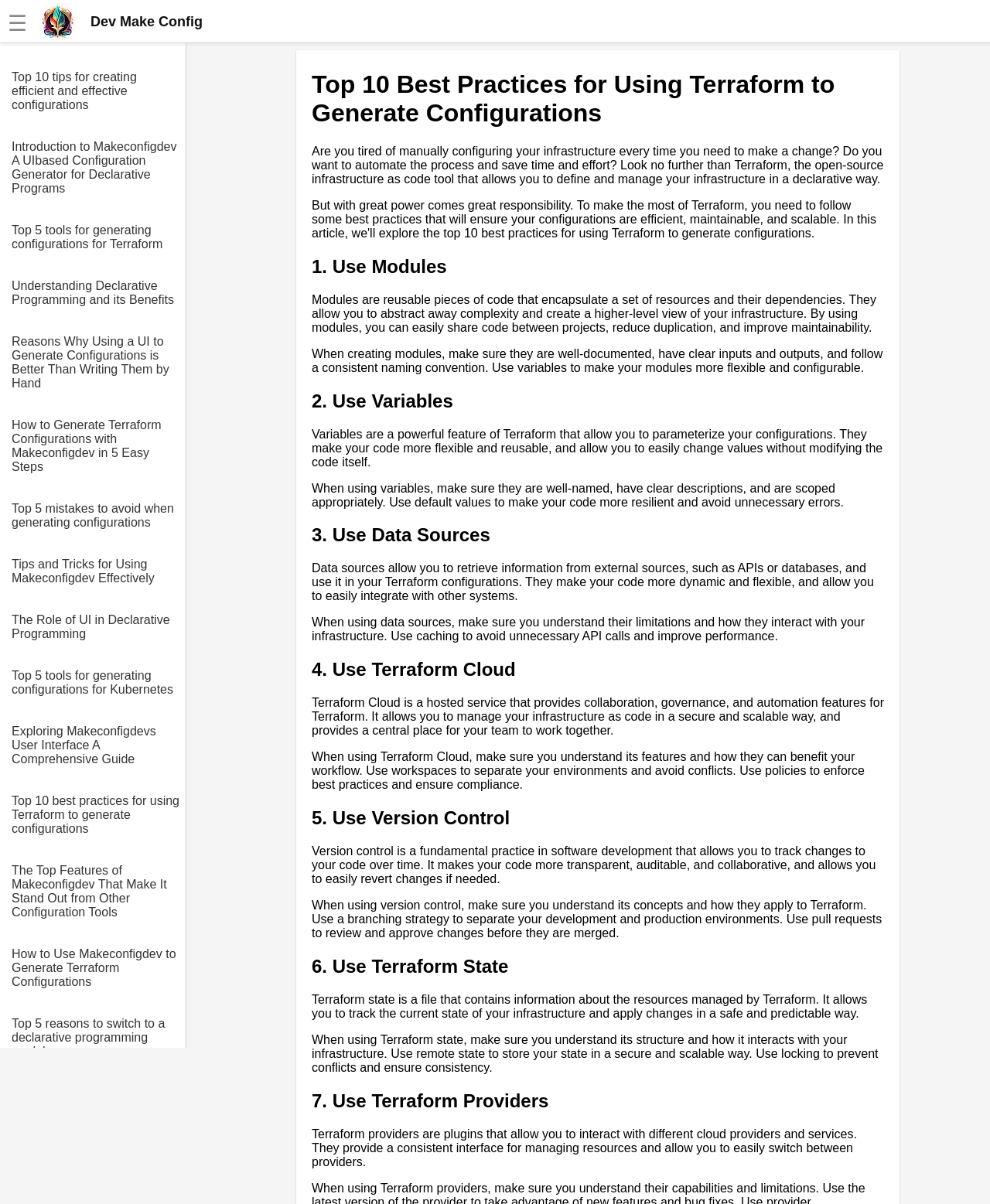Extract the bounding box coordinates of the UI element described by: "Dev Make Config". The coordinates should include four float numbers ranging from 0 to 1, e.g., [left, top, right, bottom].

[0.04, 0.002, 0.205, 0.033]